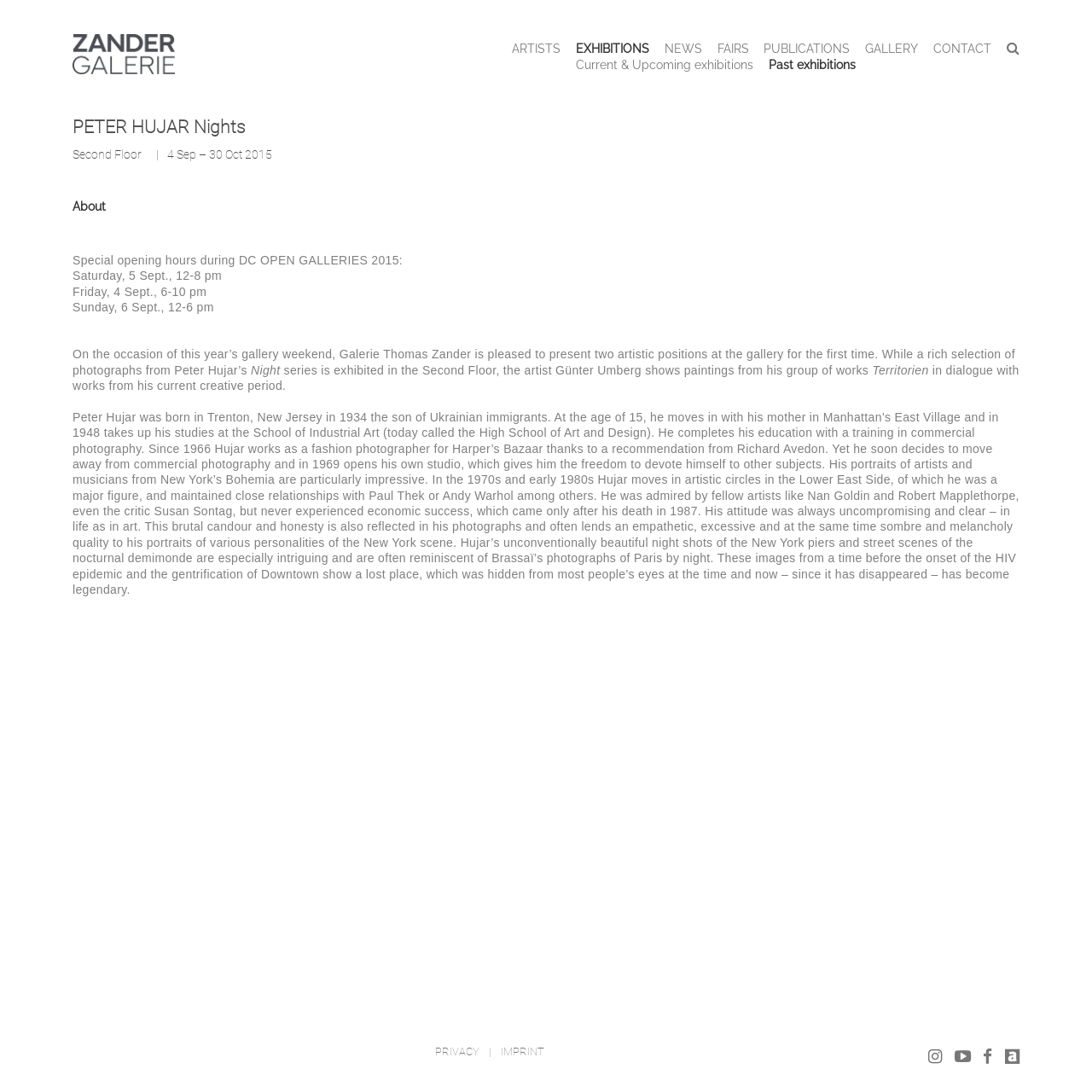Predict the bounding box coordinates of the UI element that matches this description: "About". The coordinates should be in the format [left, top, right, bottom] with each value between 0 and 1.

[0.066, 0.183, 0.097, 0.195]